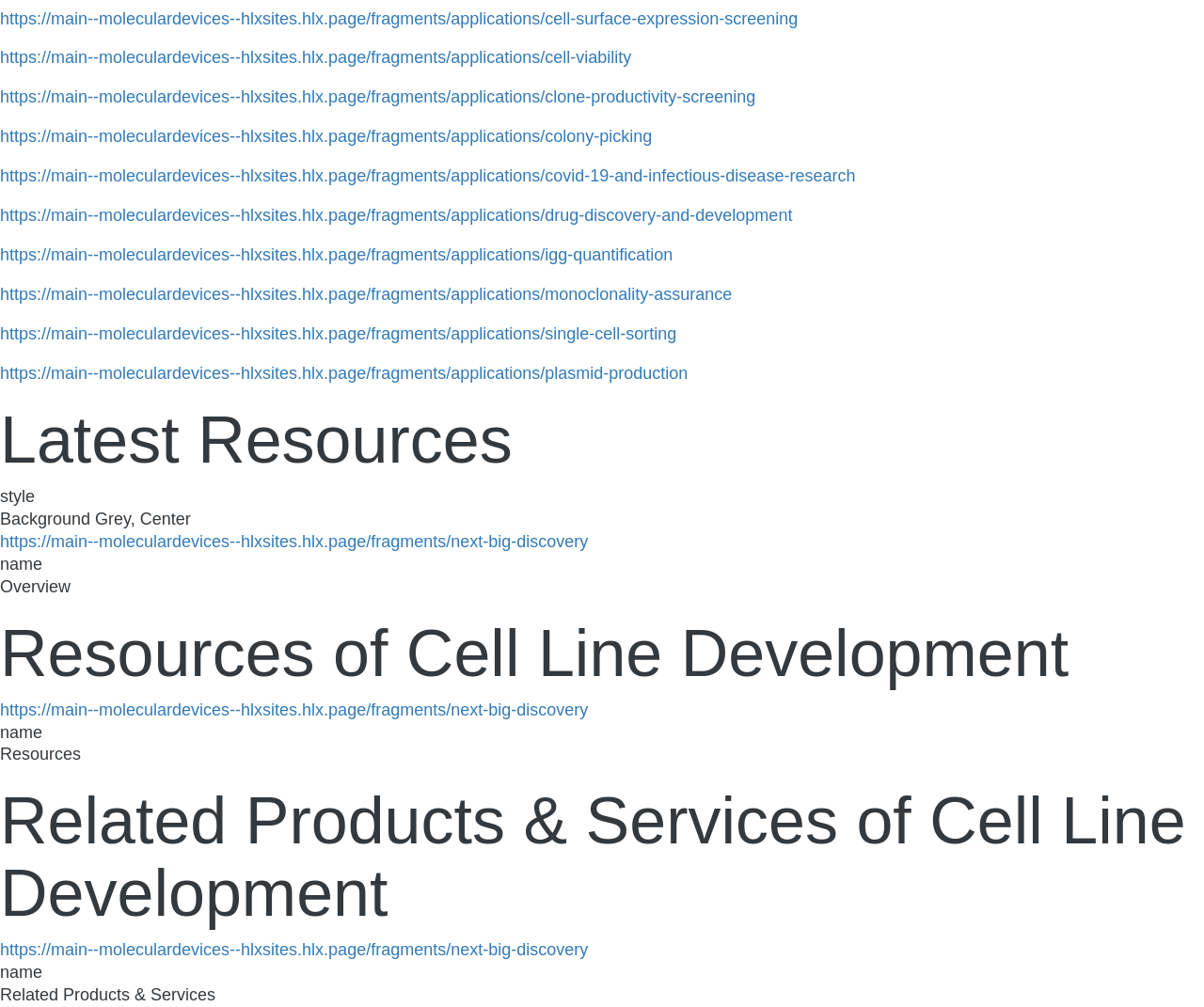Kindly determine the bounding box coordinates for the area that needs to be clicked to execute this instruction: "Explore cell surface expression screening".

[0.0, 0.009, 0.663, 0.028]